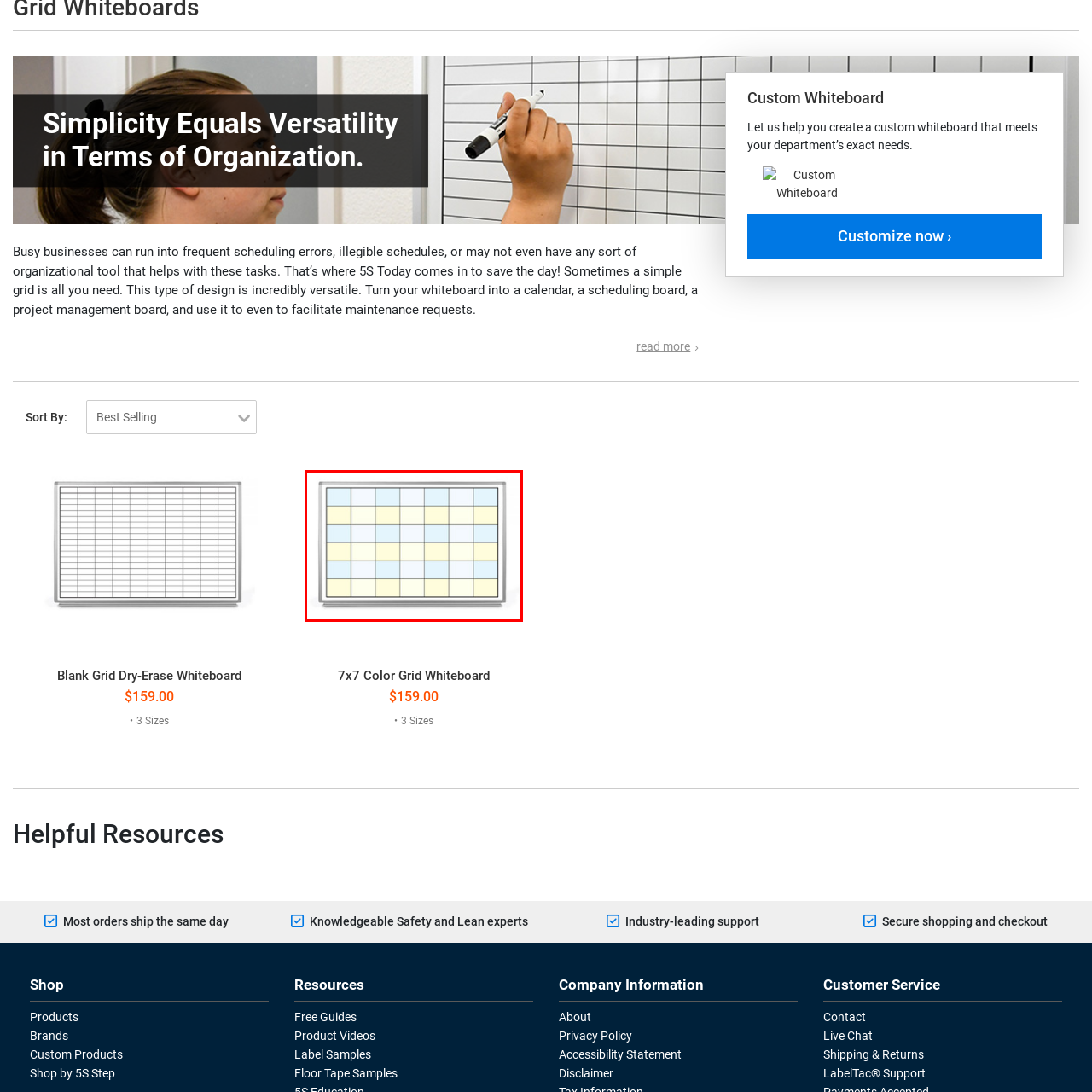Elaborate on the scene depicted inside the red bounding box.

The image showcases a **7x7 Color Grid Dry-Erase Whiteboard**, designed for versatile organizational purposes. This functional whiteboard features a grid layout with alternating blue and yellow squares, making it ideal for various applications such as scheduling, project management, and more. Priced at $159.00, this product is a valuable tool for enhancing workplace efficiency by providing a clear and visually appealing method for tracking tasks or schedules. Its sleek design and easiness to erase and reuse make it suited for environments like offices, hospitals, warehouses, and manufacturing plants.